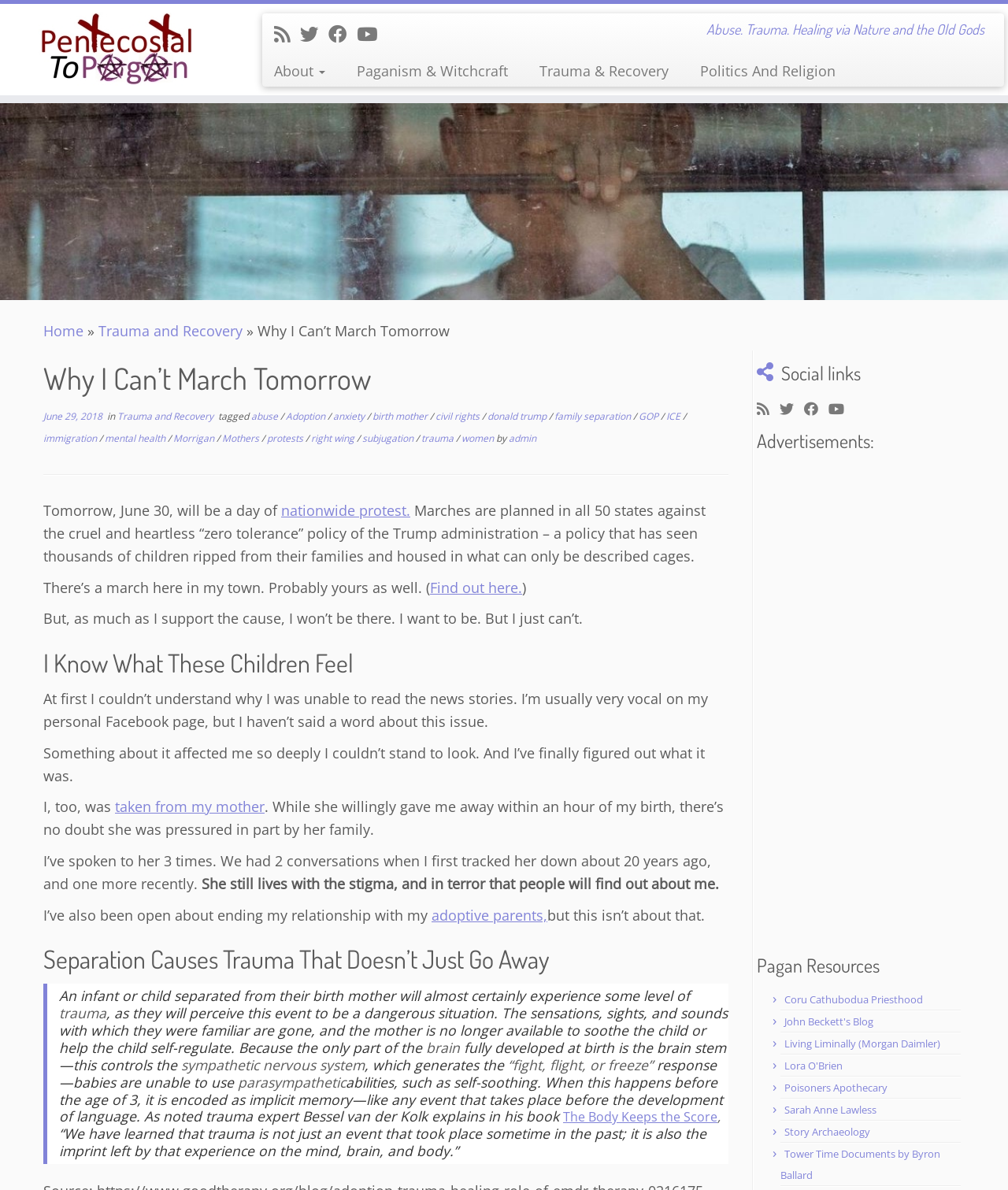Locate the bounding box of the user interface element based on this description: "Adoption".

[0.284, 0.344, 0.325, 0.355]